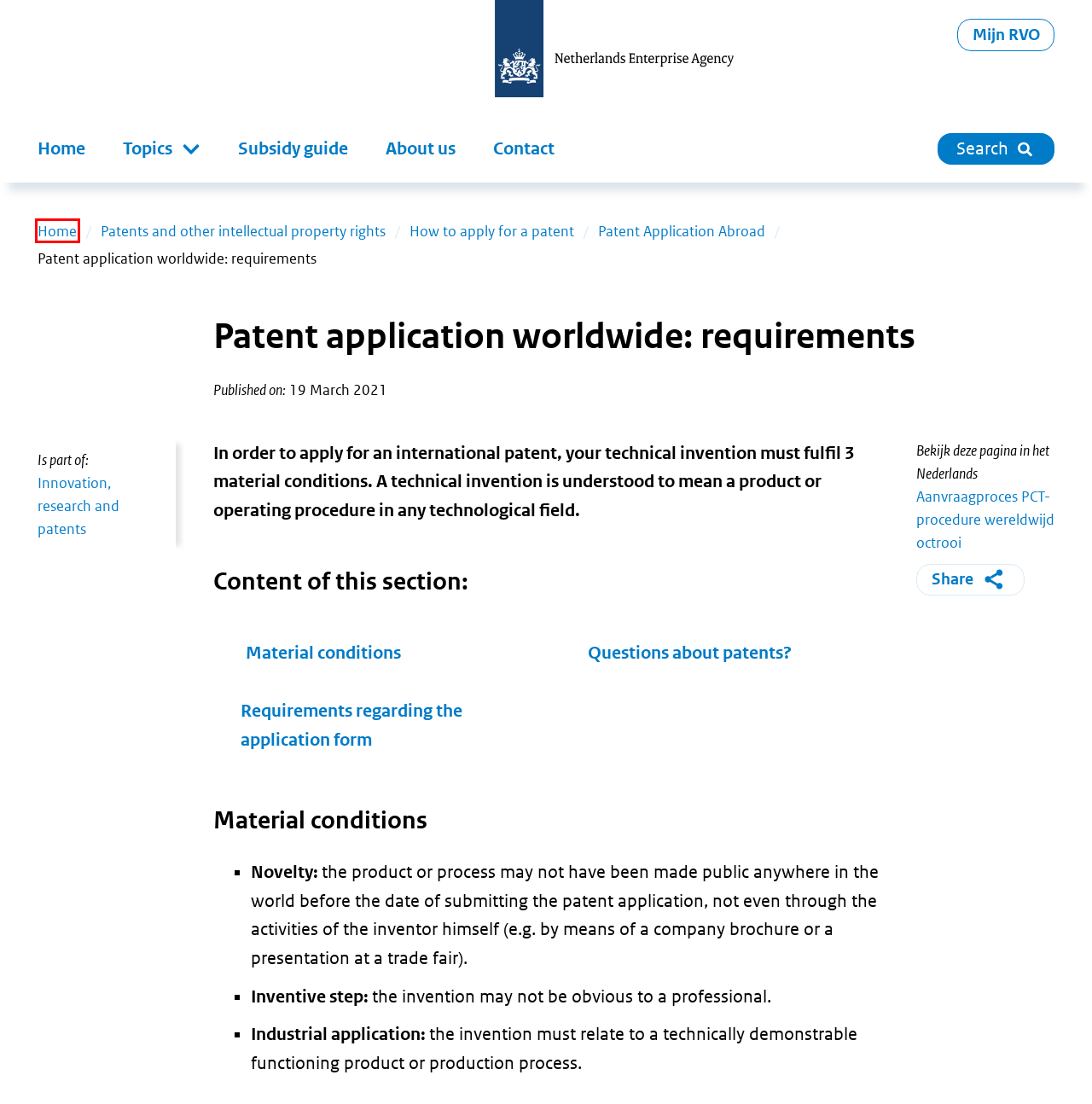Given a webpage screenshot featuring a red rectangle around a UI element, please determine the best description for the new webpage that appears after the element within the bounding box is clicked. The options are:
A. Innovation, Research and Patents
B. Web Archive
C. Aanvraagproces PCT-procedure wereldwijd octrooi
D. Patents and other intellectual property rights
E. Netherlands Enterprise Agency
F. Cookies and Anti-spam
G. How to apply for a patent
H. Alle Diensten - Klantportaal-Site | Mijn RVO

E